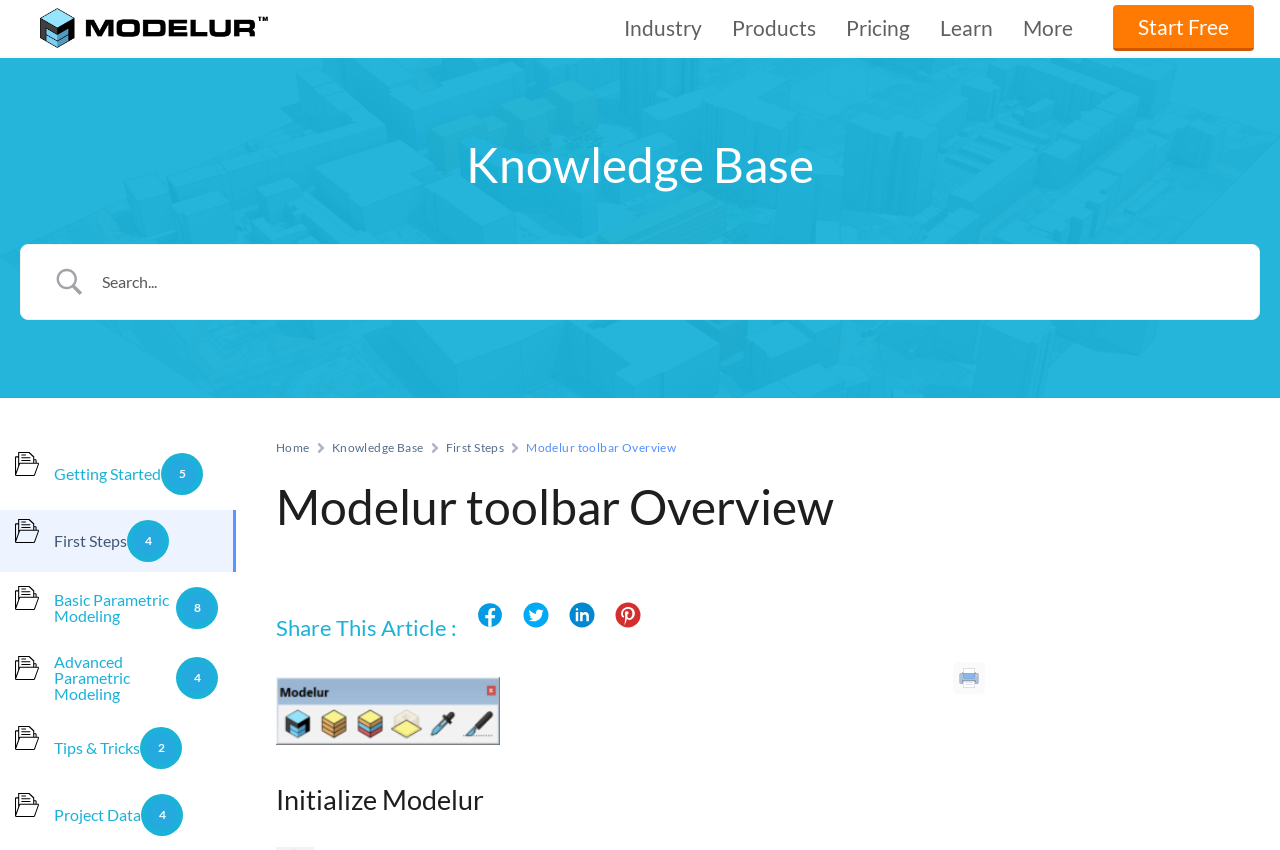What is the purpose of the 'Search...' textbox?
Give a comprehensive and detailed explanation for the question.

The 'Search...' textbox is located next to the 'Knowledge Base' heading, suggesting that it is used to search for specific topics within the Knowledge Base.